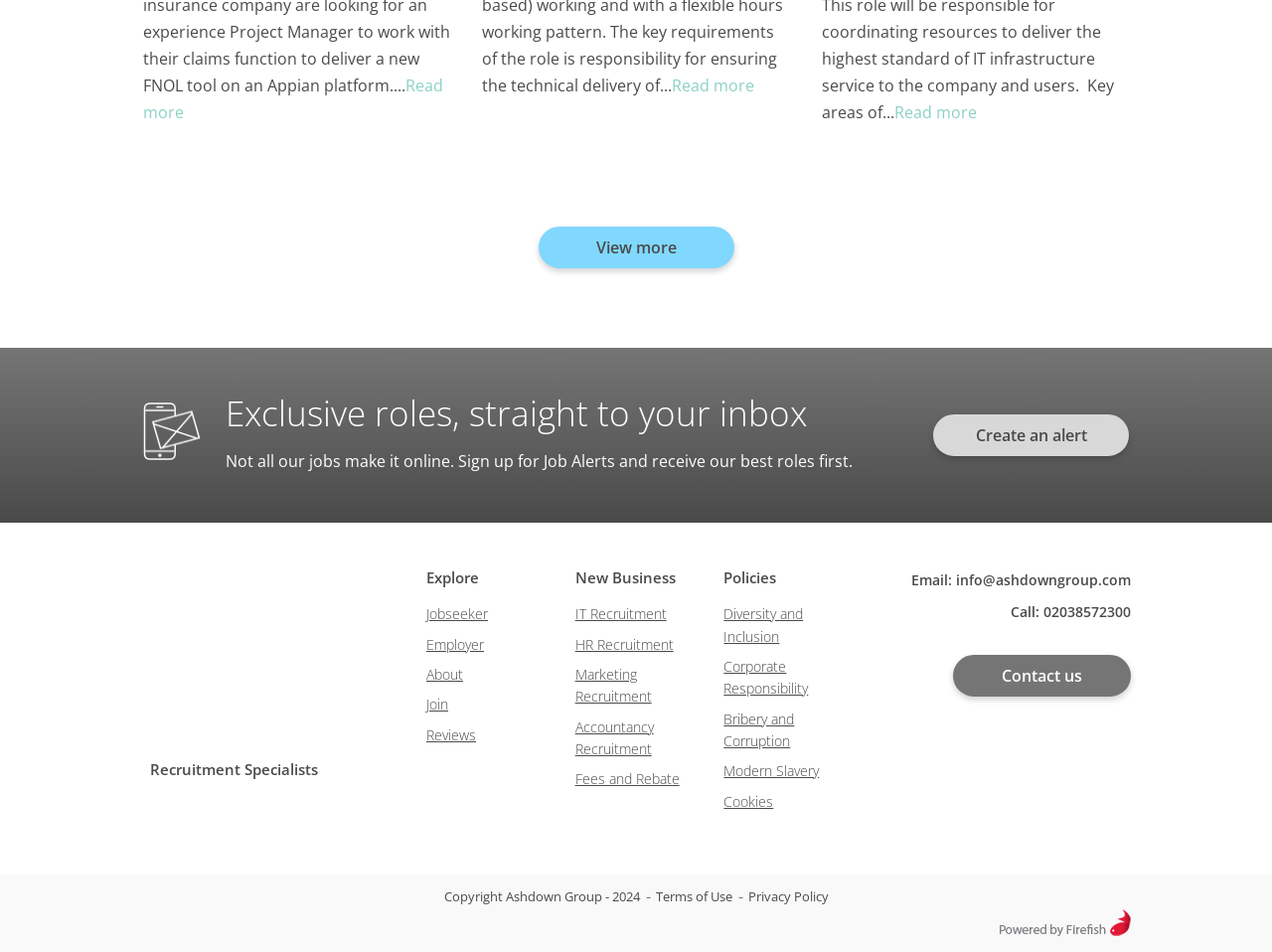Please provide a comprehensive response to the question based on the details in the image: How many policies are listed?

Under the 'Policies' heading, there are five links listed: 'Diversity and Inclusion', 'Corporate Responsibility', 'Bribery and Corruption', 'Modern Slavery', and 'Cookies', which suggests that the website has five policies listed.